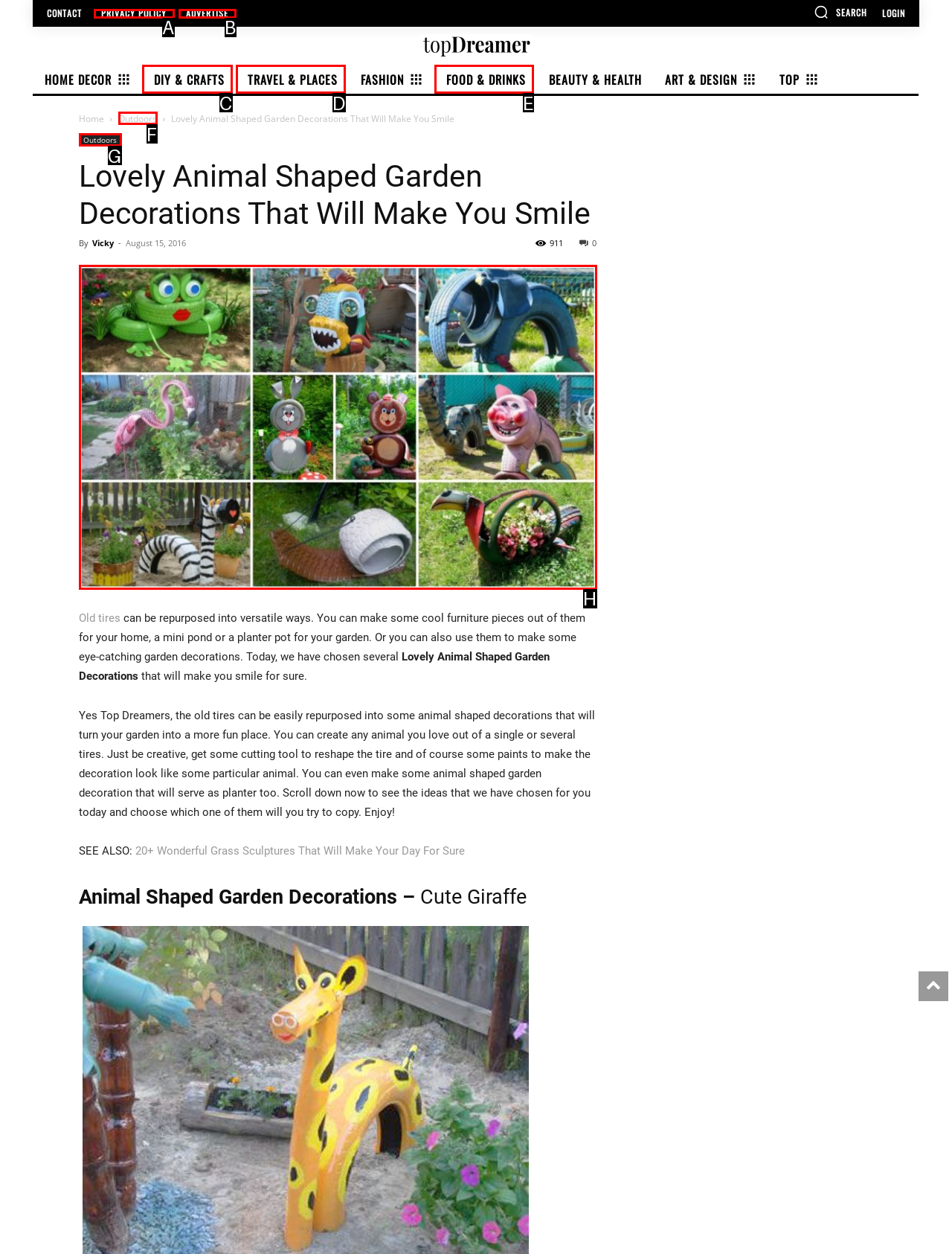Determine the HTML element that best matches this description: Privacy Policy from the given choices. Respond with the corresponding letter.

A